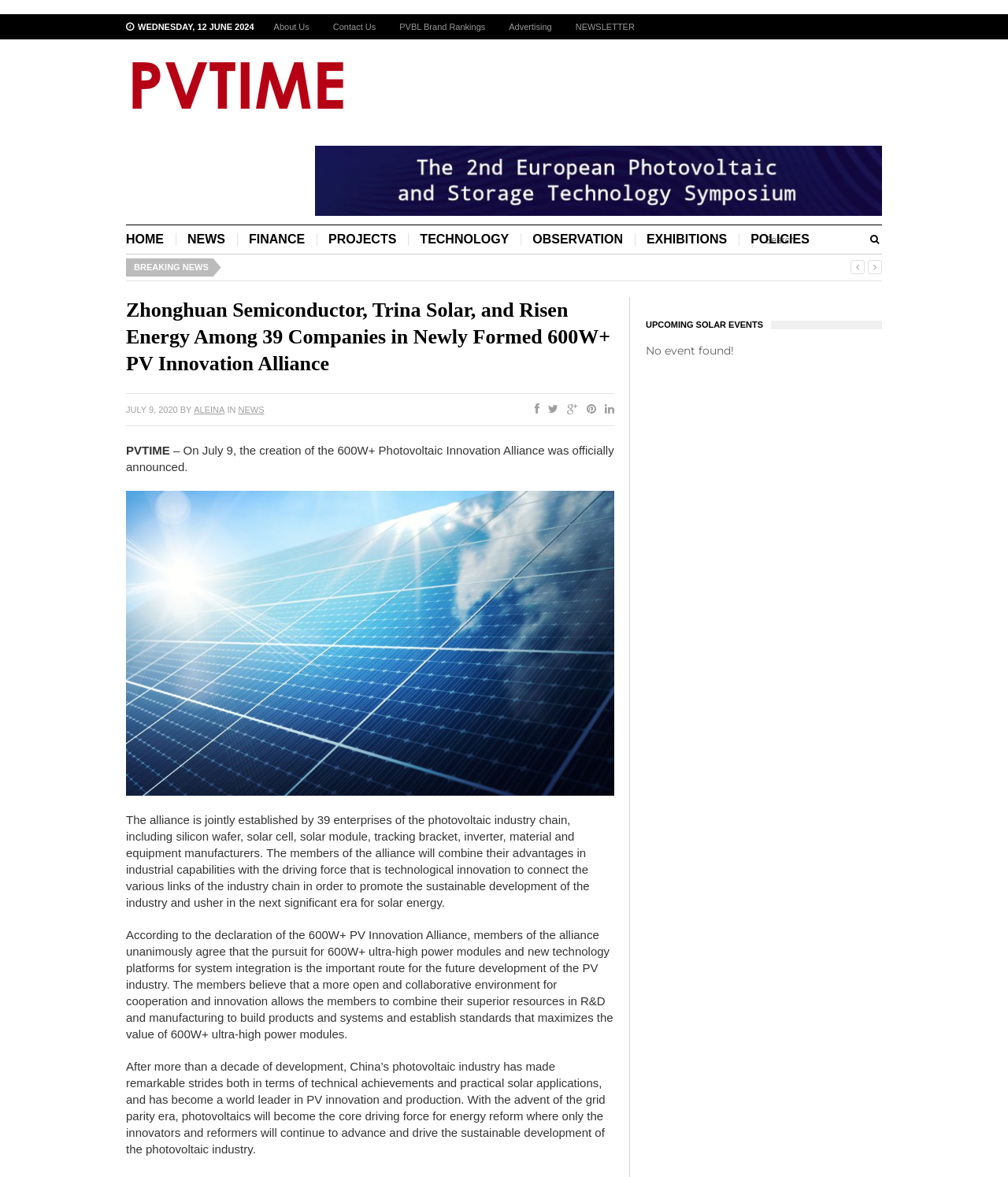Provide the bounding box coordinates for the UI element that is described by this text: "Policies". The coordinates should be in the form of four float numbers between 0 and 1: [left, top, right, bottom].

[0.733, 0.197, 0.815, 0.21]